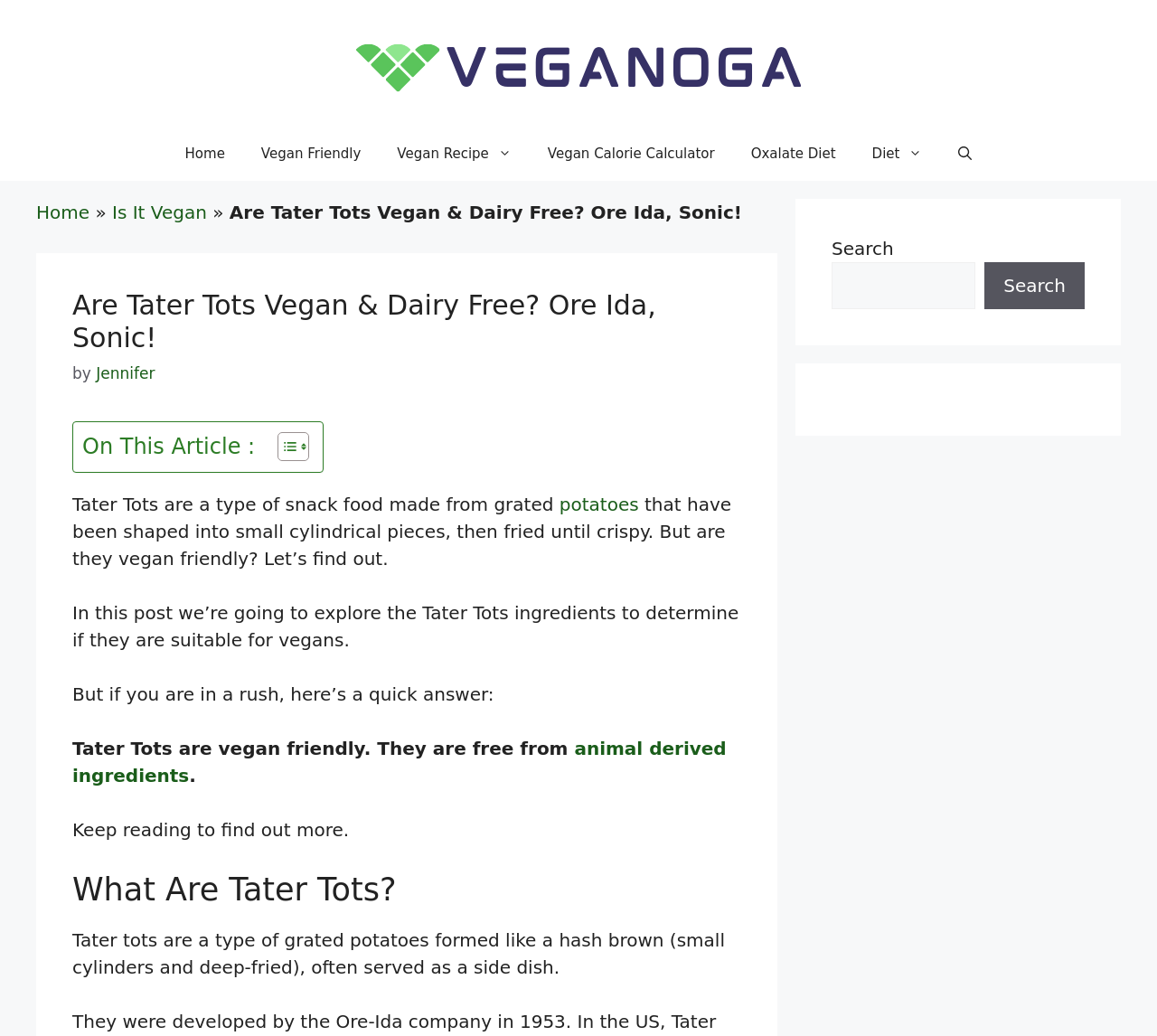Given the description: "parent_node: Search name="s"", determine the bounding box coordinates of the UI element. The coordinates should be formatted as four float numbers between 0 and 1, [left, top, right, bottom].

[0.719, 0.253, 0.843, 0.298]